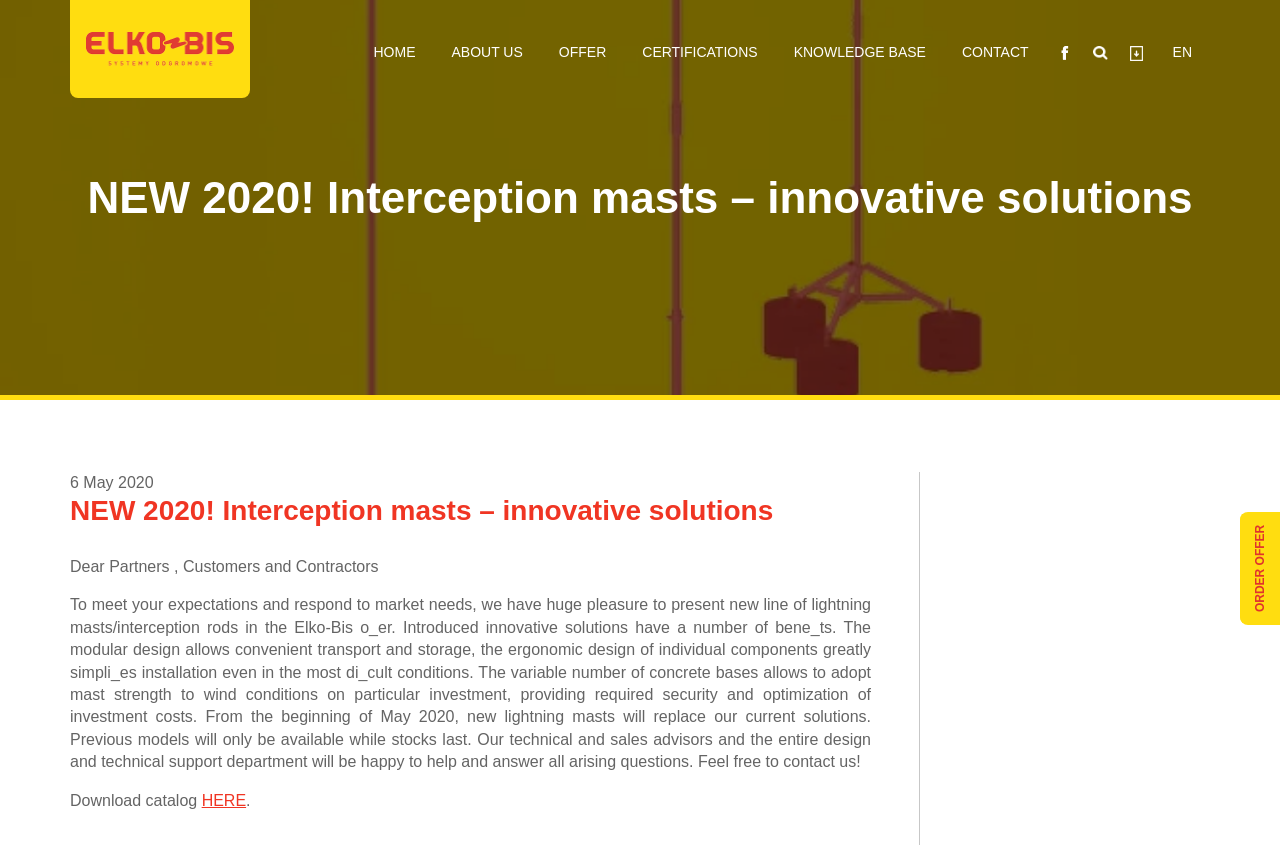Find and provide the bounding box coordinates for the UI element described here: "Go to cards generator". The coordinates should be given as four float numbers between 0 and 1: [left, top, right, bottom].

[0.838, 0.15, 0.991, 0.183]